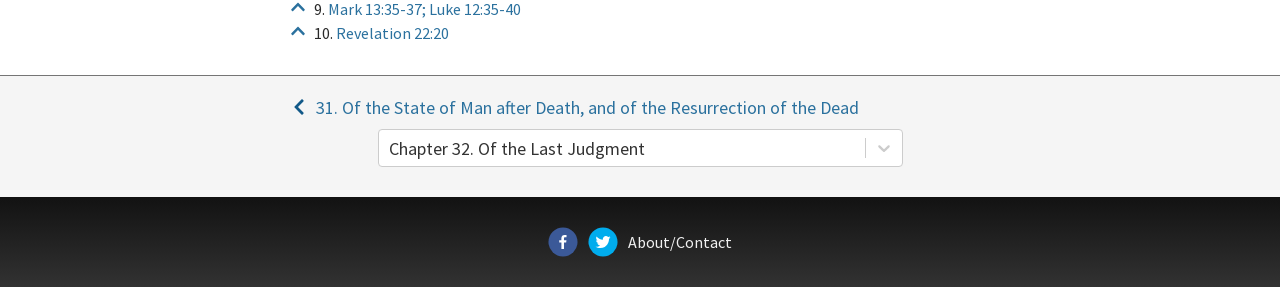What is the text next to the first image?
Respond to the question with a single word or phrase according to the image.

10